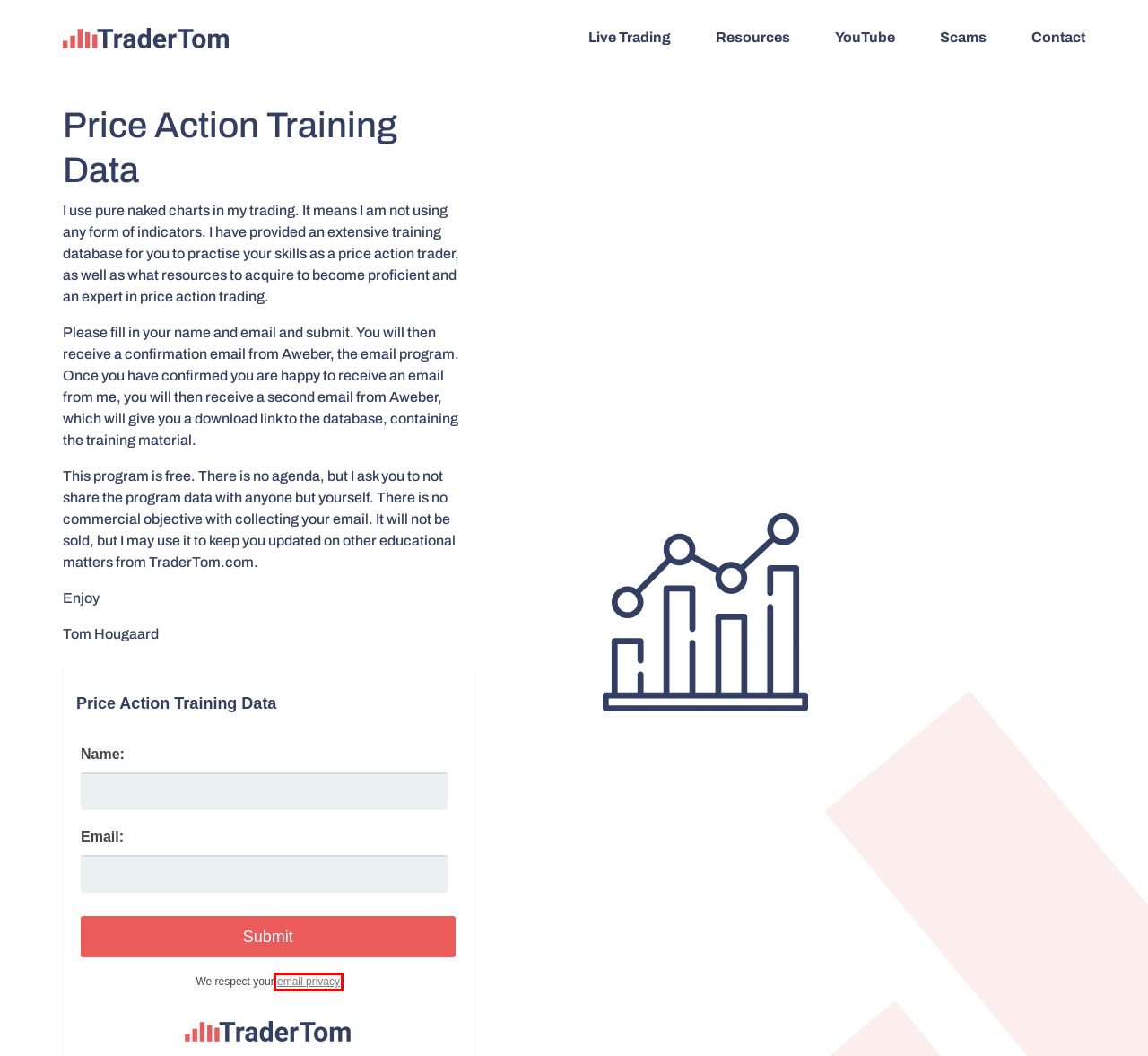Look at the screenshot of a webpage where a red rectangle bounding box is present. Choose the webpage description that best describes the new webpage after clicking the element inside the red bounding box. Here are the candidates:
A. YouTube - Trader Tom
B. Scam Warning - Trader Tom
C. Live Trading - Trader Tom
D. Privacy Policy - Trader Tom
E. Permission Pledge
F. Contact - Trader Tom
G. Homepage - Trader Tom
H. Resources - Trader Tom

E